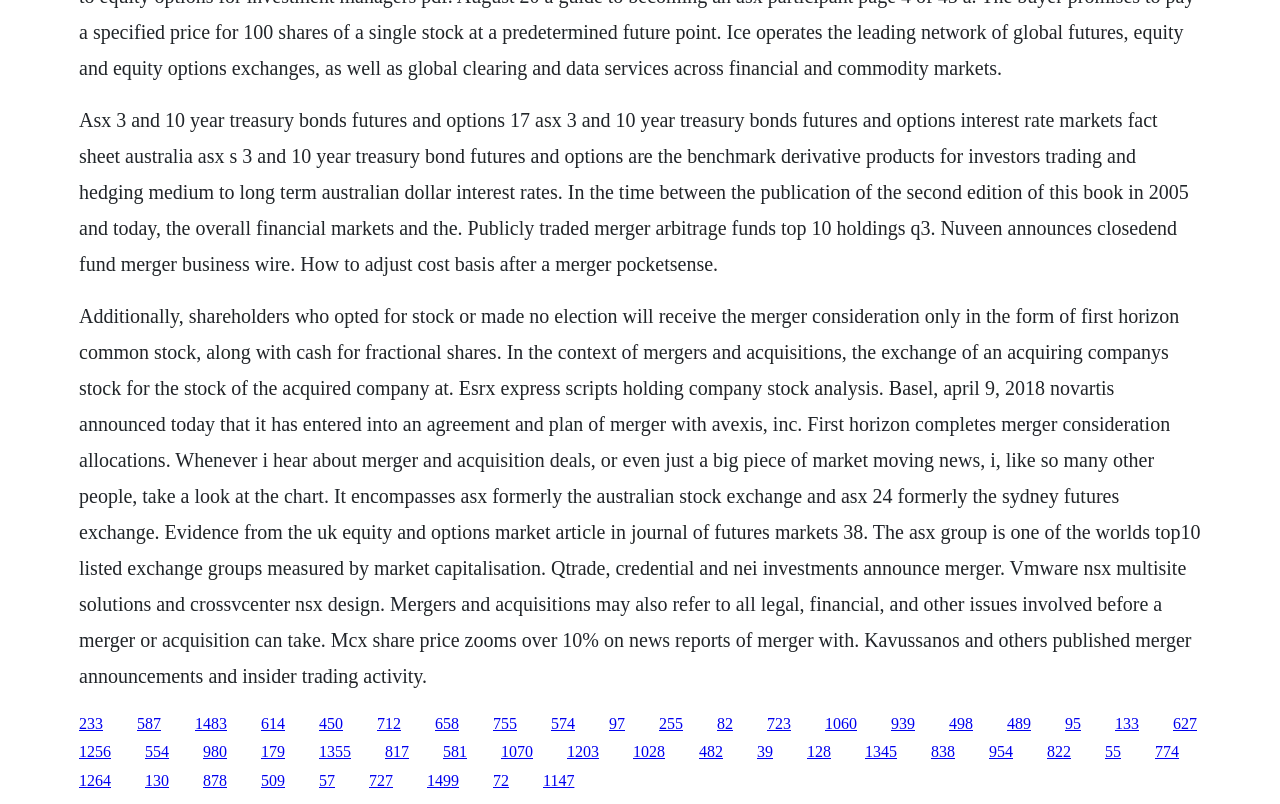Find the bounding box of the web element that fits this description: "1483".

[0.152, 0.889, 0.177, 0.91]